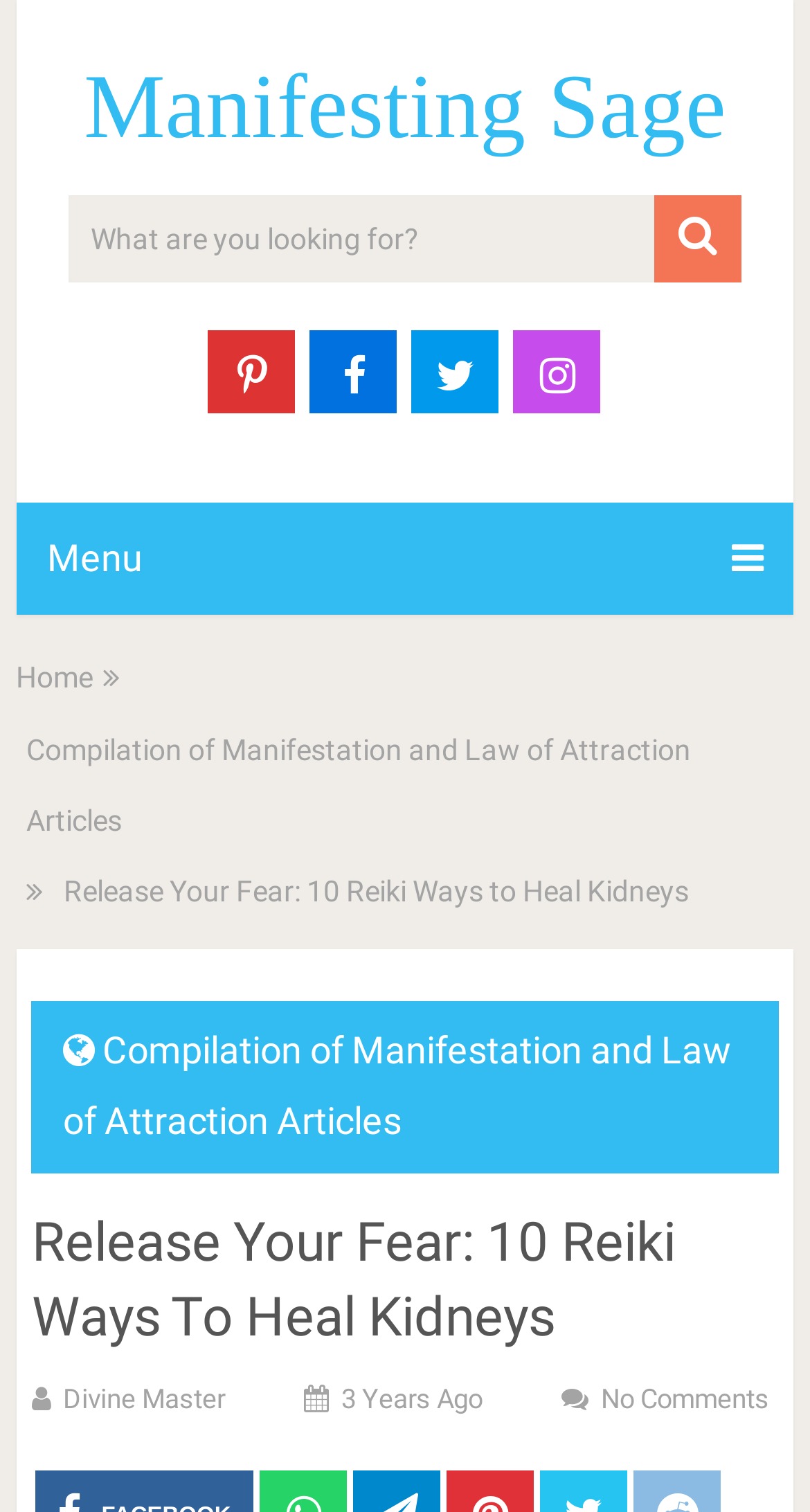Identify the coordinates of the bounding box for the element described below: "Manifesting Sage". Return the coordinates as four float numbers between 0 and 1: [left, top, right, bottom].

[0.104, 0.037, 0.896, 0.104]